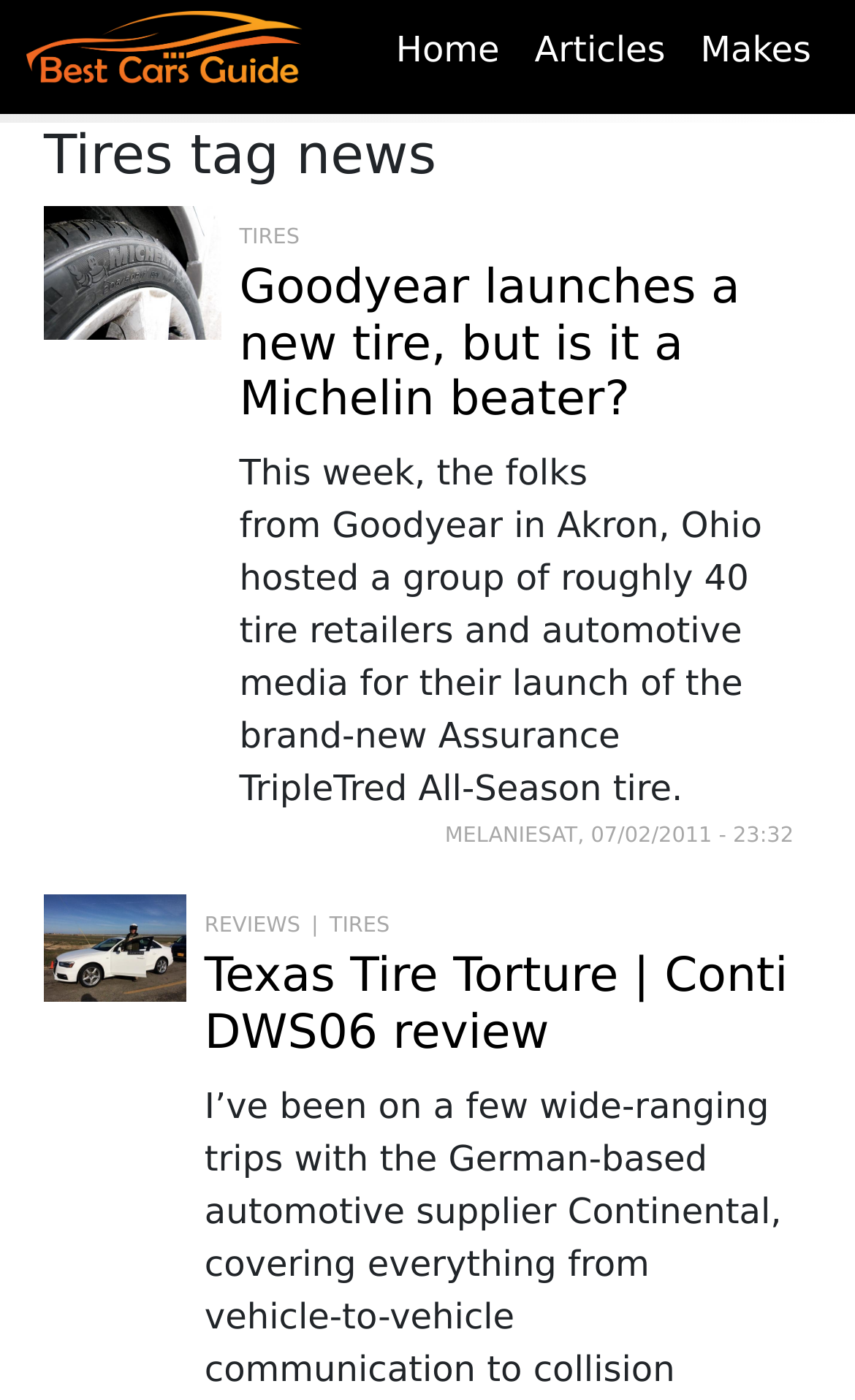What is the title of the first article?
Answer the question based on the image using a single word or a brief phrase.

Goodyear launches a new tire, but is it a Michelin beater?